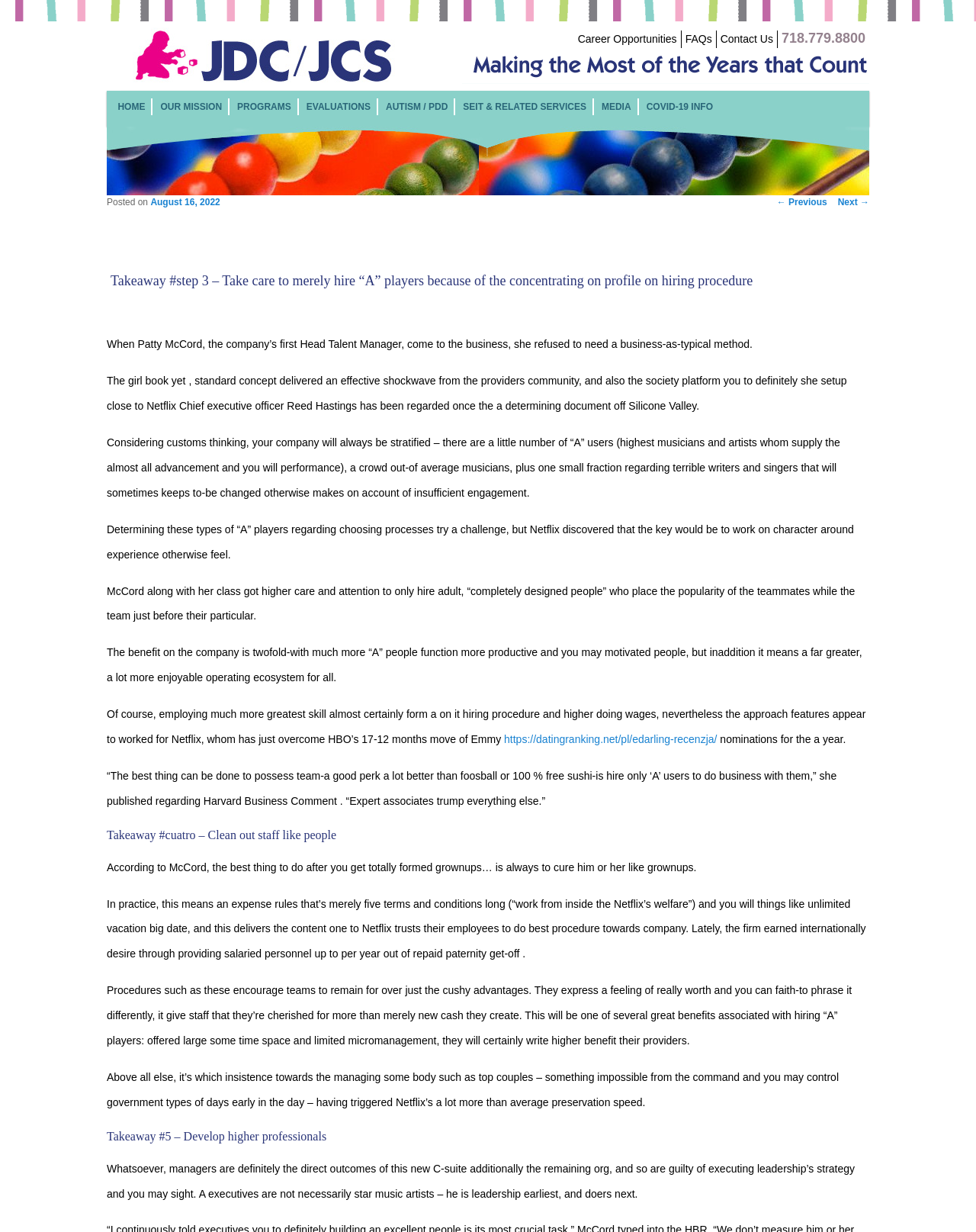Find the bounding box coordinates for the area that should be clicked to accomplish the instruction: "Click on 'Contact Us'".

[0.738, 0.027, 0.792, 0.037]